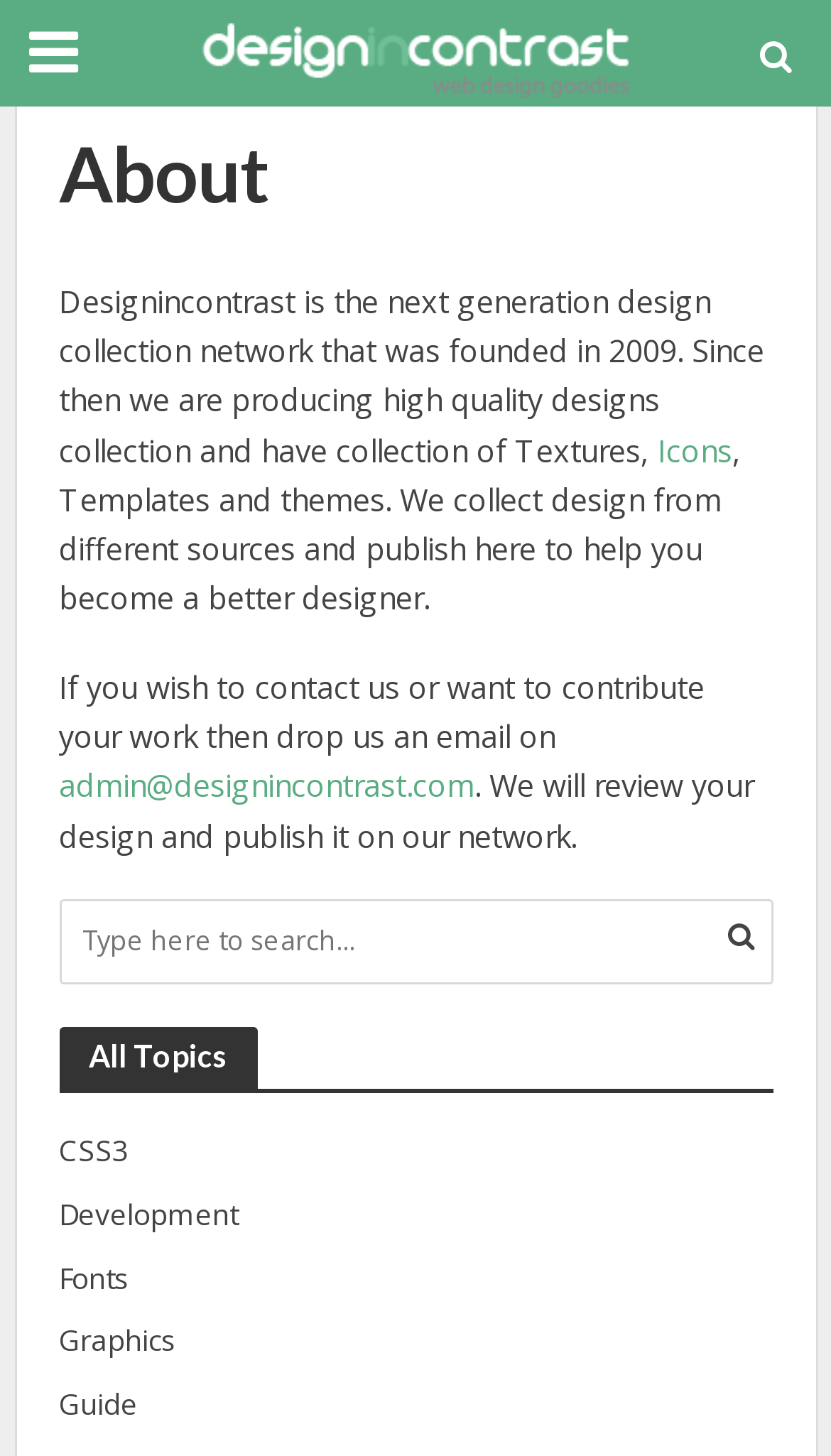What is the name of the design collection network?
Look at the image and answer the question with a single word or phrase.

Designin Contrast